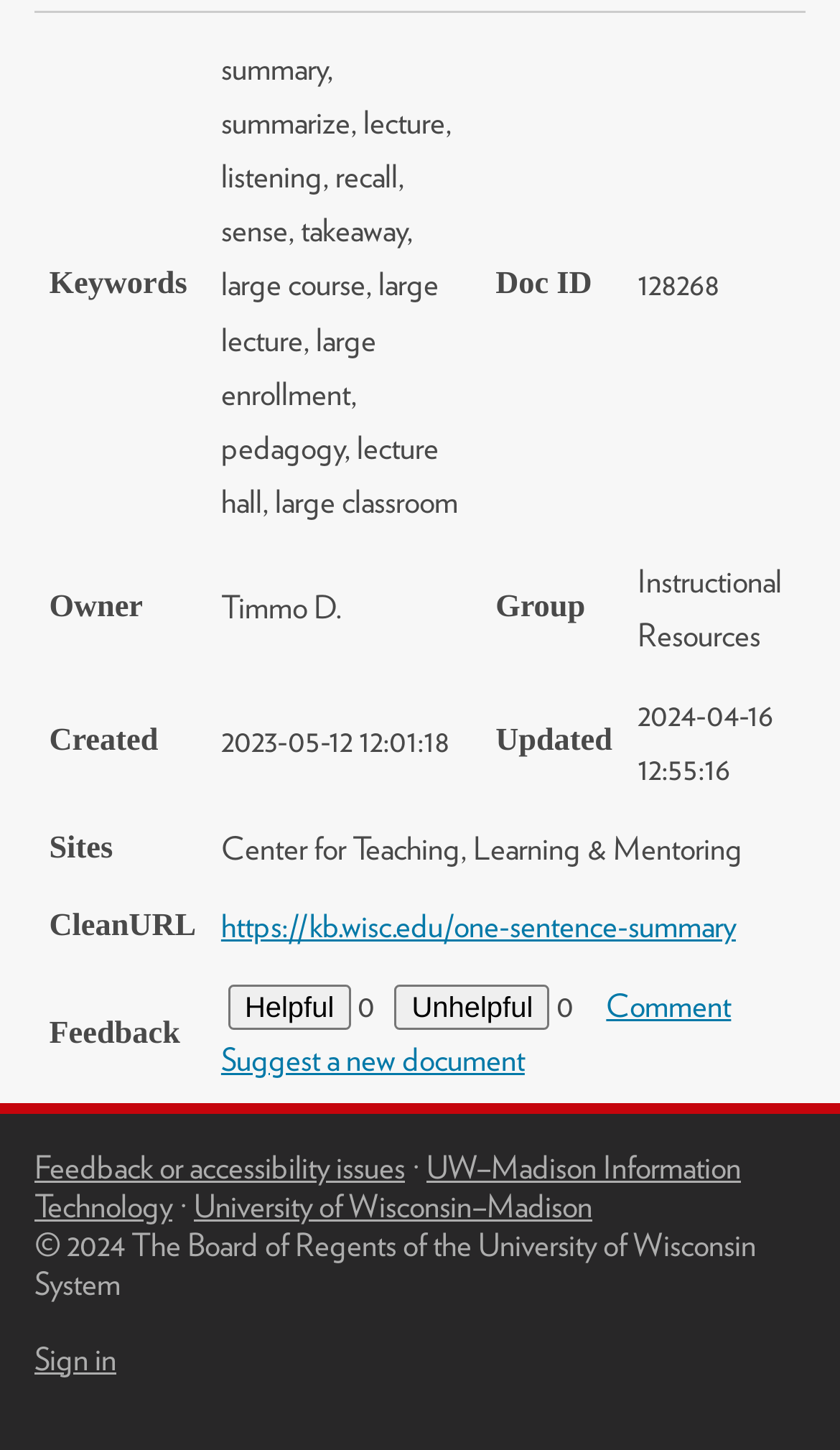Using the information from the screenshot, answer the following question thoroughly:
How many buttons are there in the feedback section?

The feedback section is located in the sixth row of the table, and it contains two buttons labeled 'Helpful' and 'Unhelpful'.